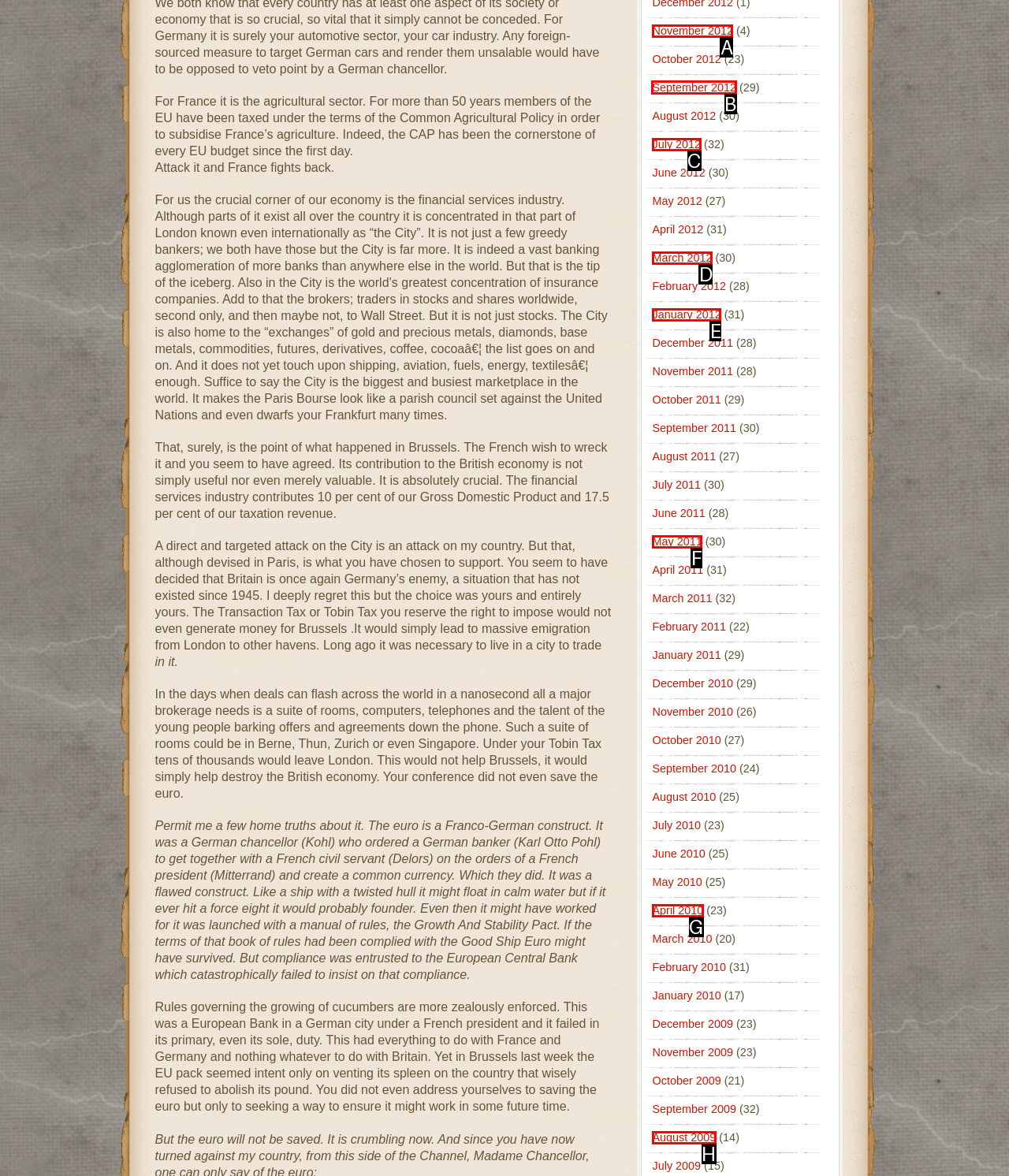Find the appropriate UI element to complete the task: Go to September 2012. Indicate your choice by providing the letter of the element.

B